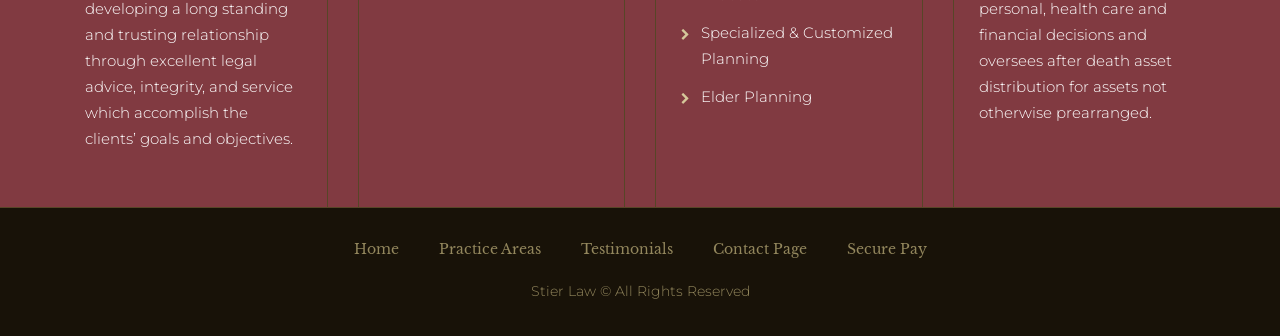What is the name of the law firm?
Look at the image and answer the question with a single word or phrase.

Stier Law